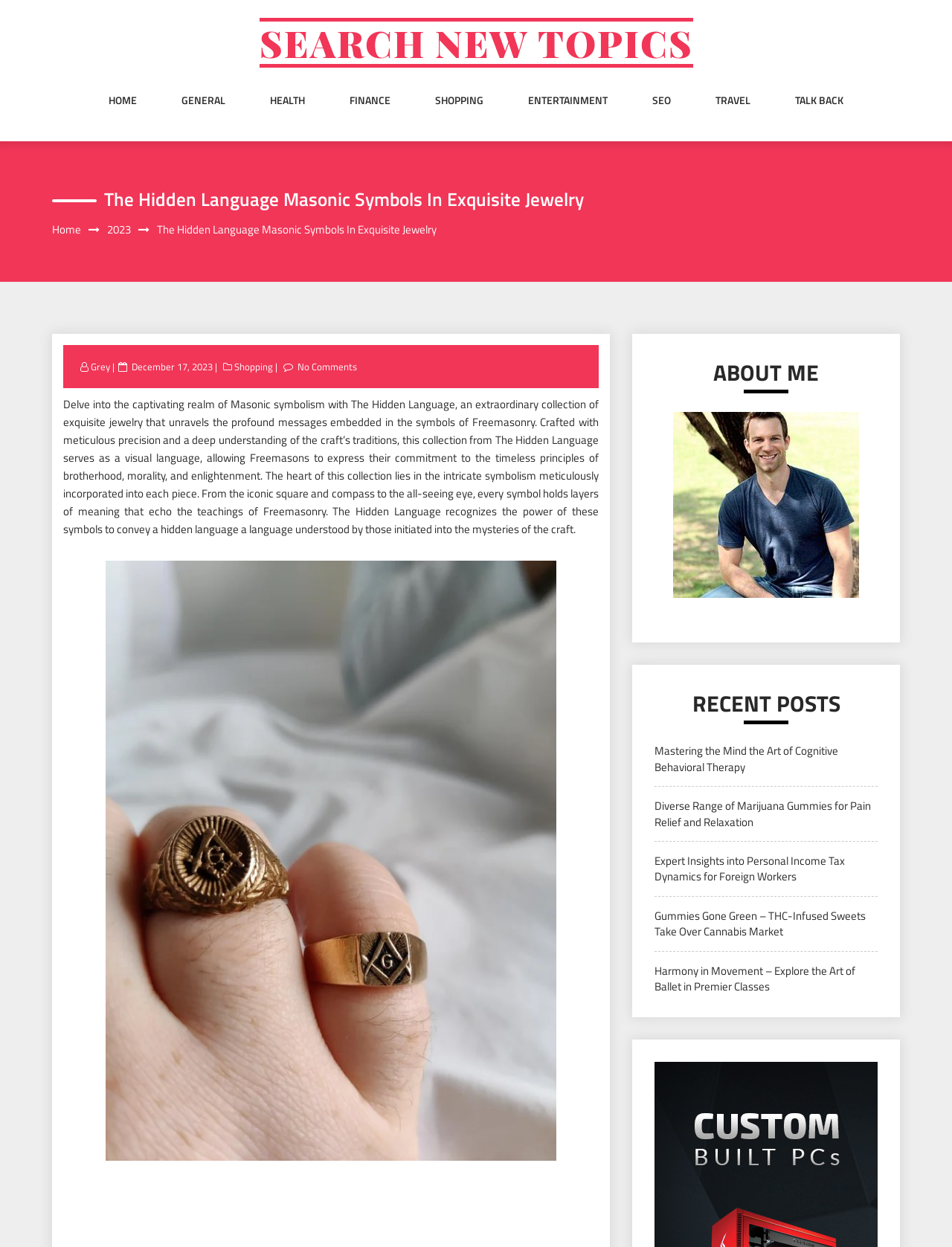Please find the bounding box coordinates of the element that needs to be clicked to perform the following instruction: "Search for new topics". The bounding box coordinates should be four float numbers between 0 and 1, represented as [left, top, right, bottom].

[0.272, 0.014, 0.728, 0.054]